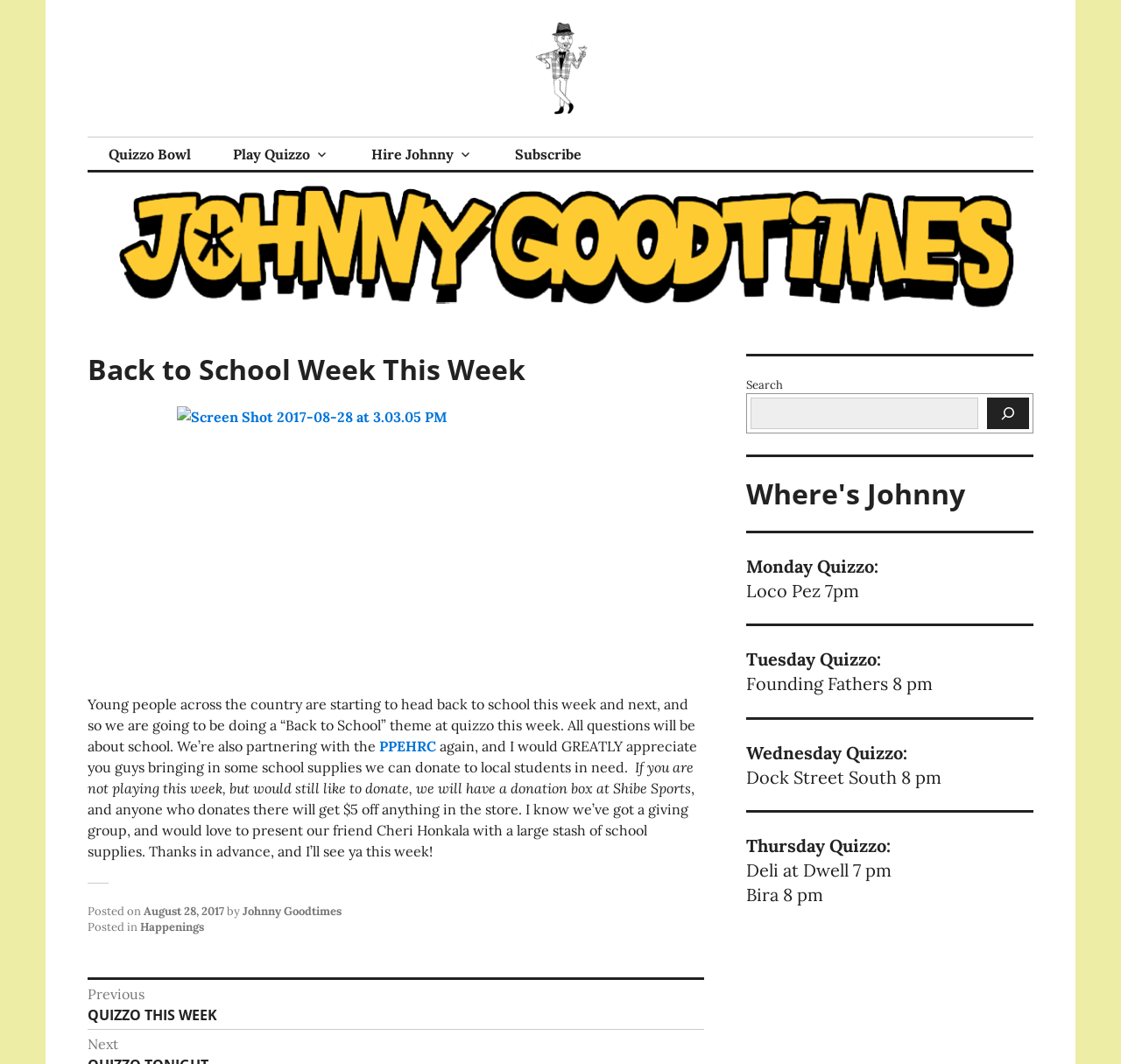Please identify the bounding box coordinates of the element's region that I should click in order to complete the following instruction: "View the 'About' section". The bounding box coordinates consist of four float numbers between 0 and 1, i.e., [left, top, right, bottom].

None